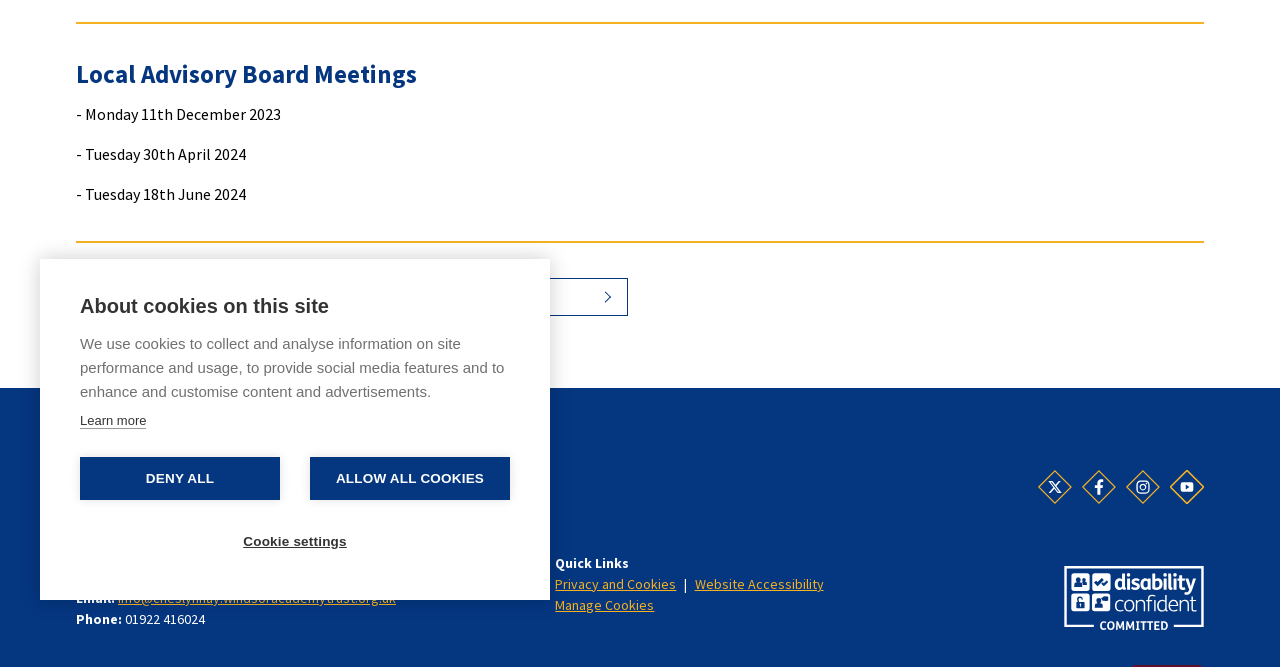Given the following UI element description: "aria-label="Twitter"", find the bounding box coordinates in the webpage screenshot.

[0.811, 0.74, 0.838, 0.791]